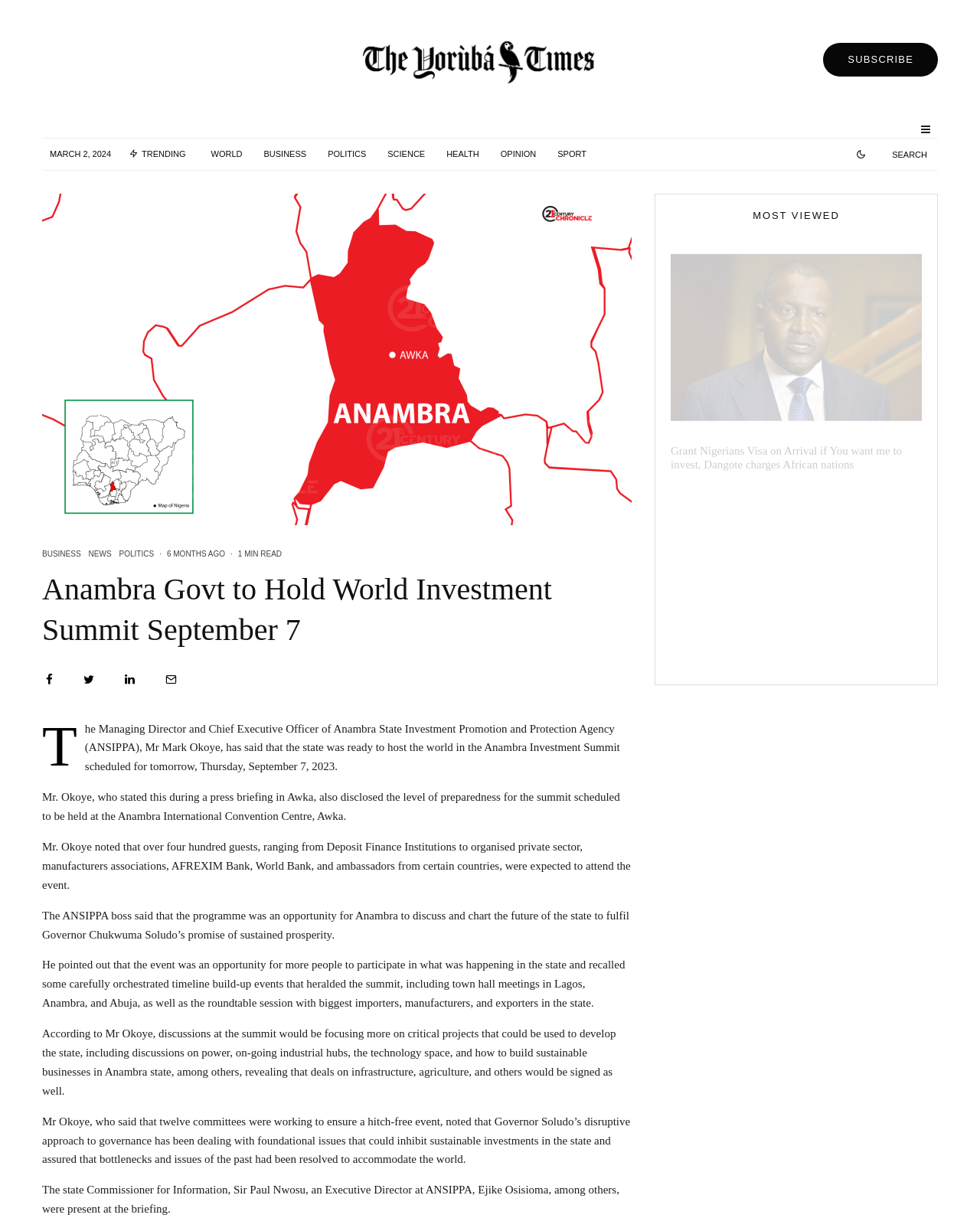How many guests are expected to attend the Anambra Investment Summit?
Refer to the image and provide a one-word or short phrase answer.

Over 400